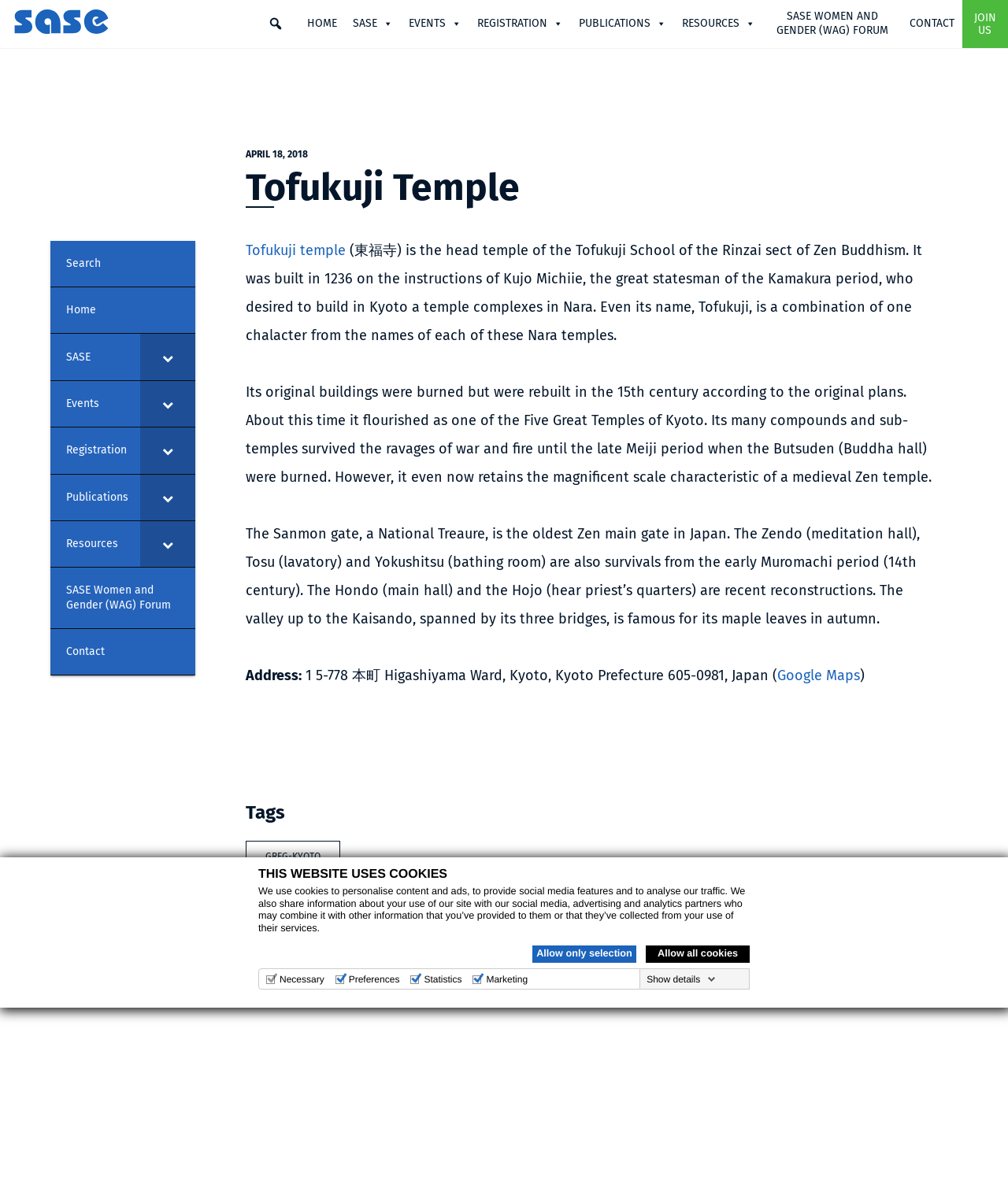Carefully observe the image and respond to the question with a detailed answer:
What is the purpose of the Tosu?

The purpose of the Tosu can be inferred from the text 'The Zendo (meditation hall), Tosu (lavatory) and Yokushitsu (bathing room) are also survivals from the early Muromachi period...' on the webpage, which mentions that the Tosu is a lavatory.